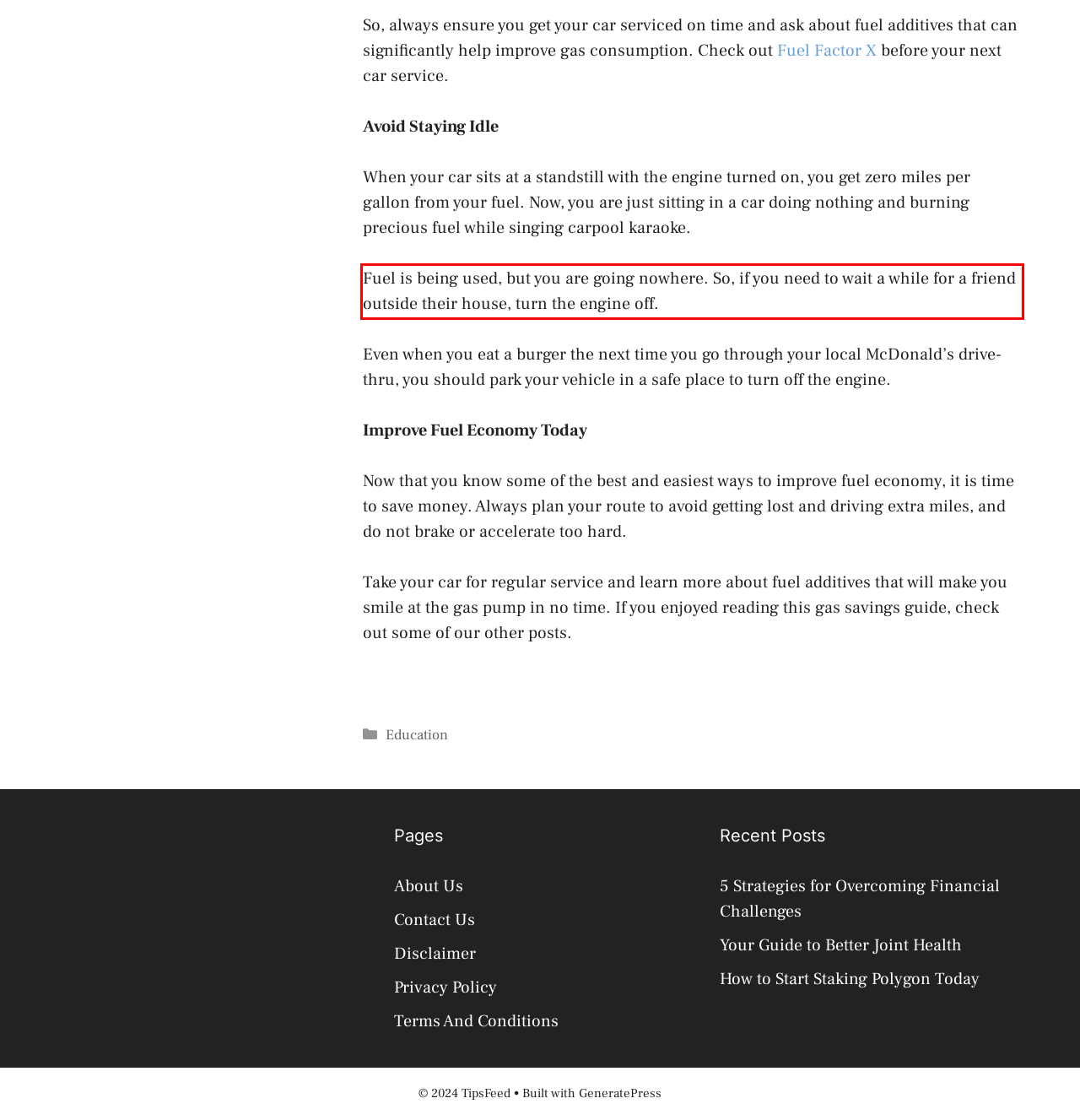Given a screenshot of a webpage, identify the red bounding box and perform OCR to recognize the text within that box.

Fuel is being used, but you are going nowhere. So, if you need to wait a while for a friend outside their house, turn the engine off.